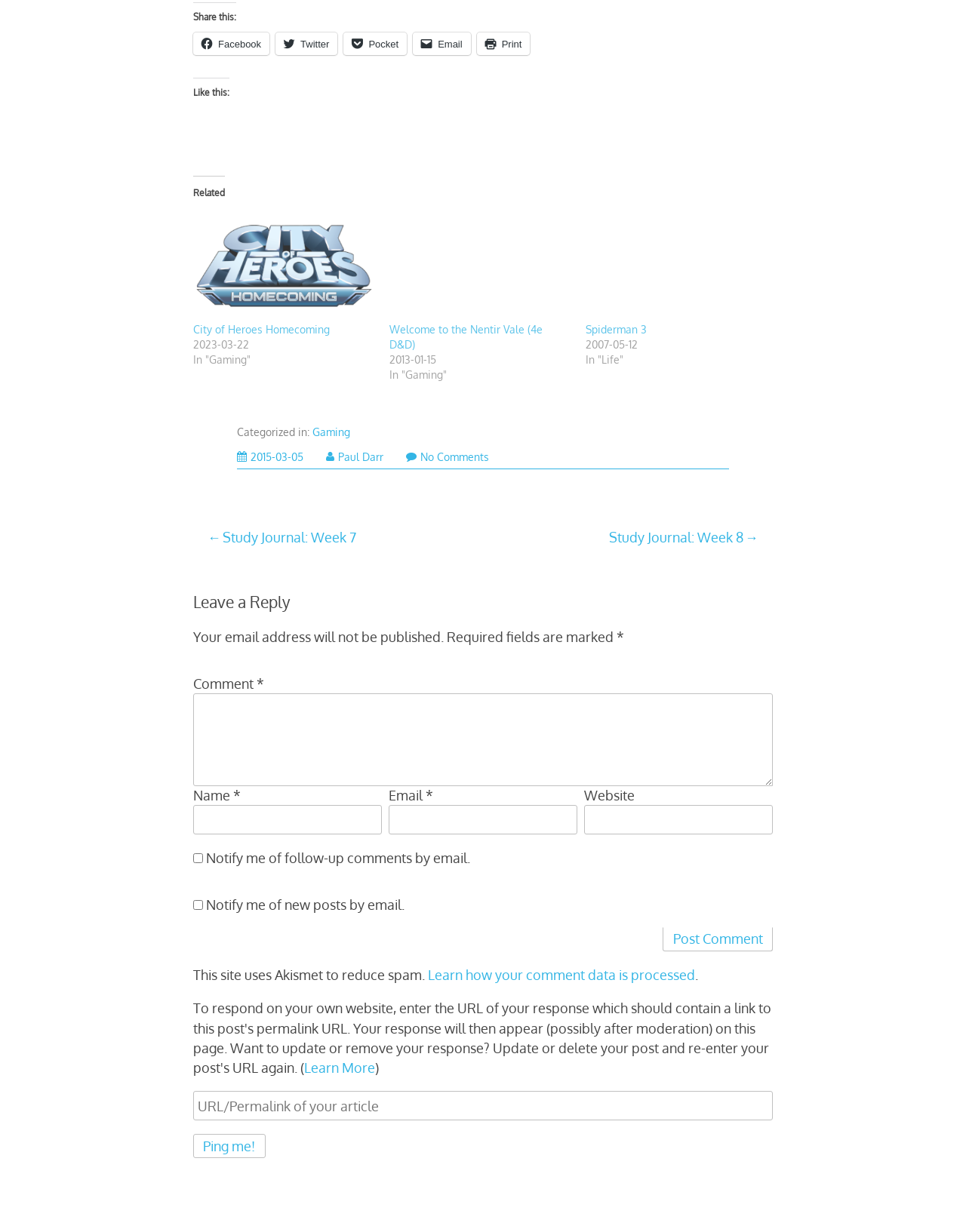Given the description "parent_node: Spiderman 3 title="Spiderman 3"", provide the bounding box coordinates of the corresponding UI element.

[0.606, 0.174, 0.794, 0.258]